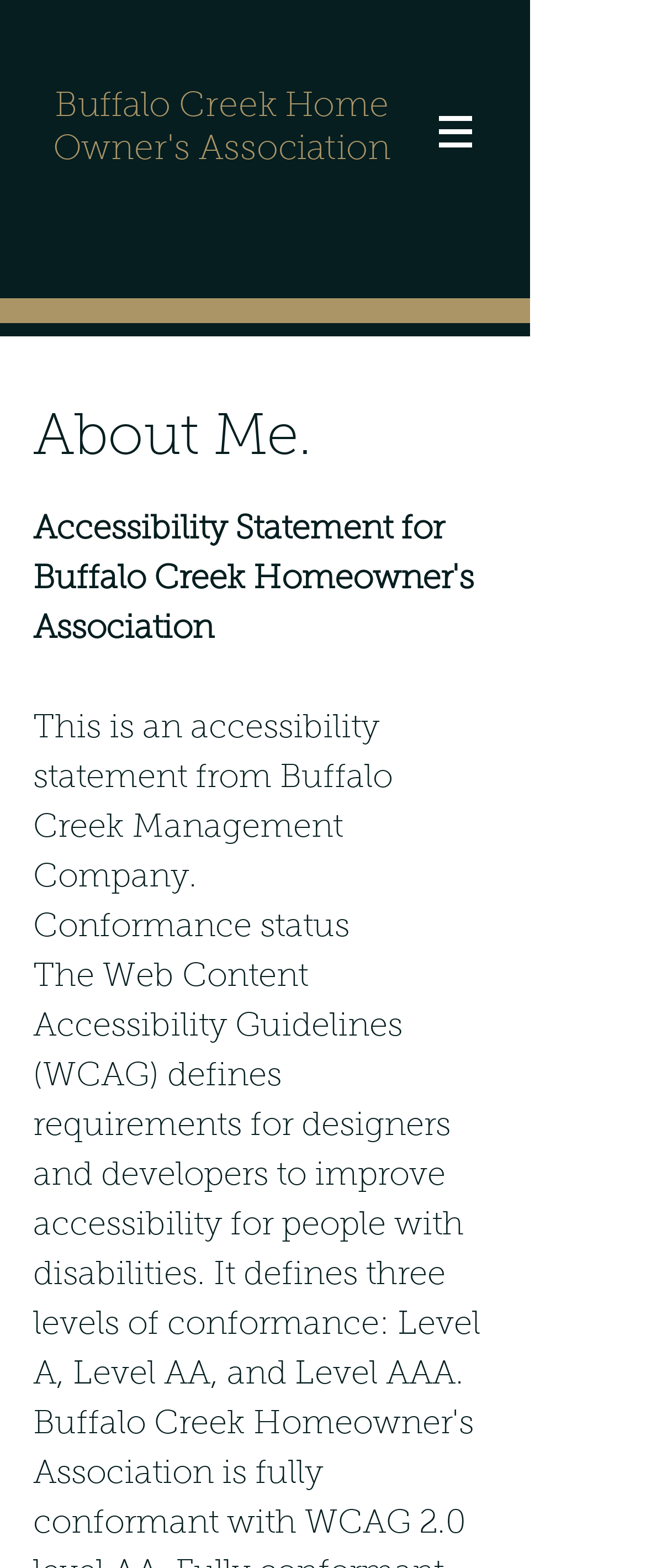What is the image used for in the navigation menu?
Give a one-word or short-phrase answer derived from the screenshot.

Icon